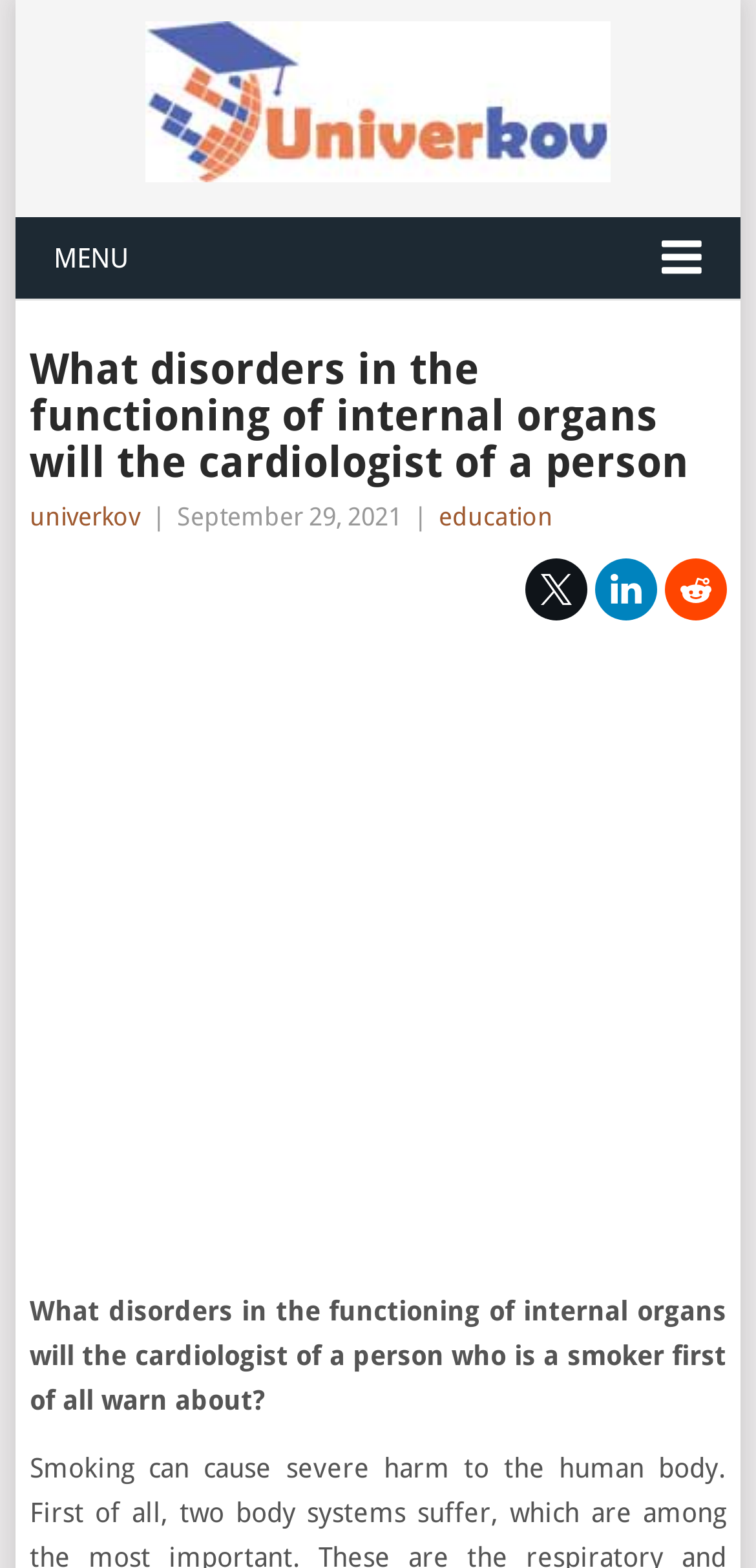Analyze the image and answer the question with as much detail as possible: 
What is the name of the website?

The name of the website can be found in the heading 'Univerkov' which is located at the top of the webpage and also in the image with the same name.